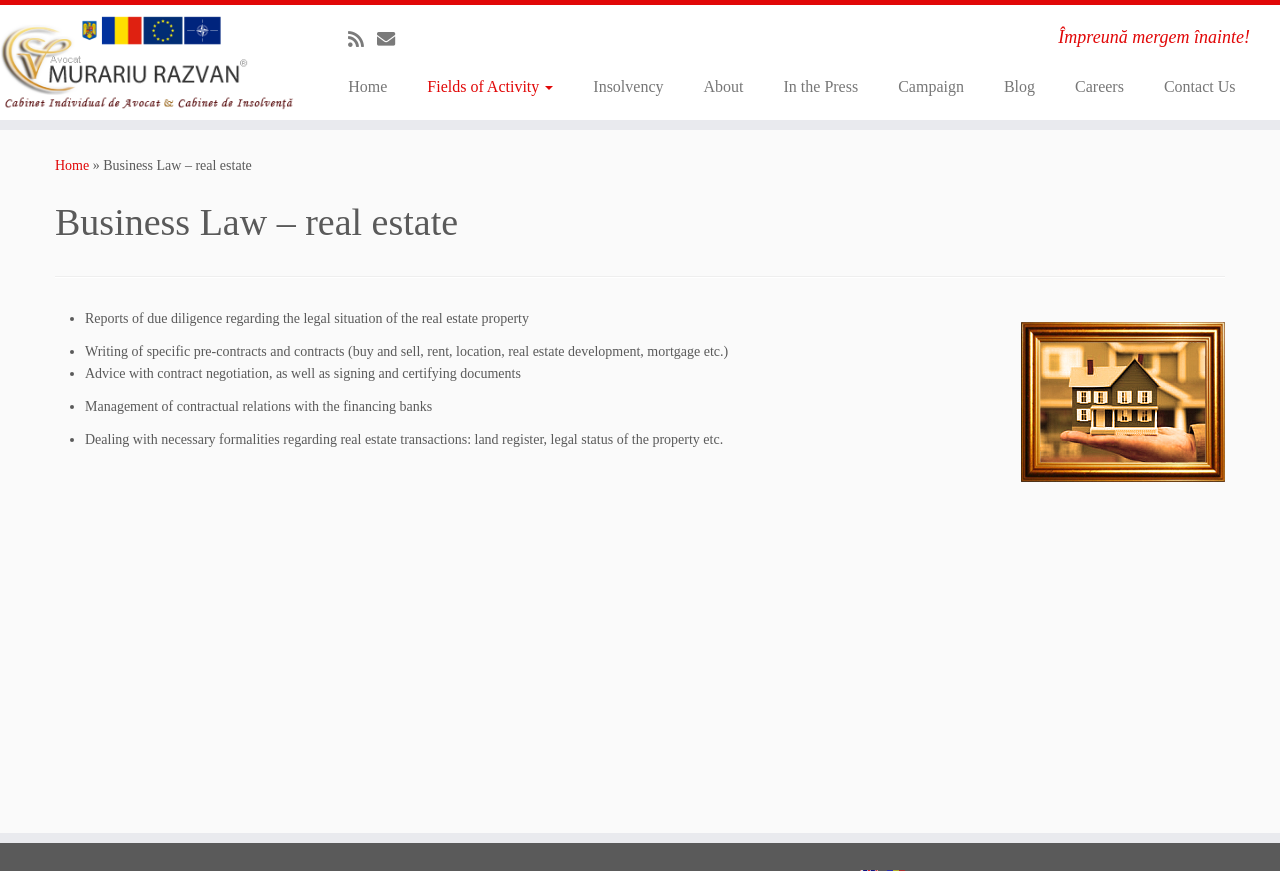Show the bounding box coordinates for the HTML element as described: "Blog".

[0.769, 0.082, 0.824, 0.117]